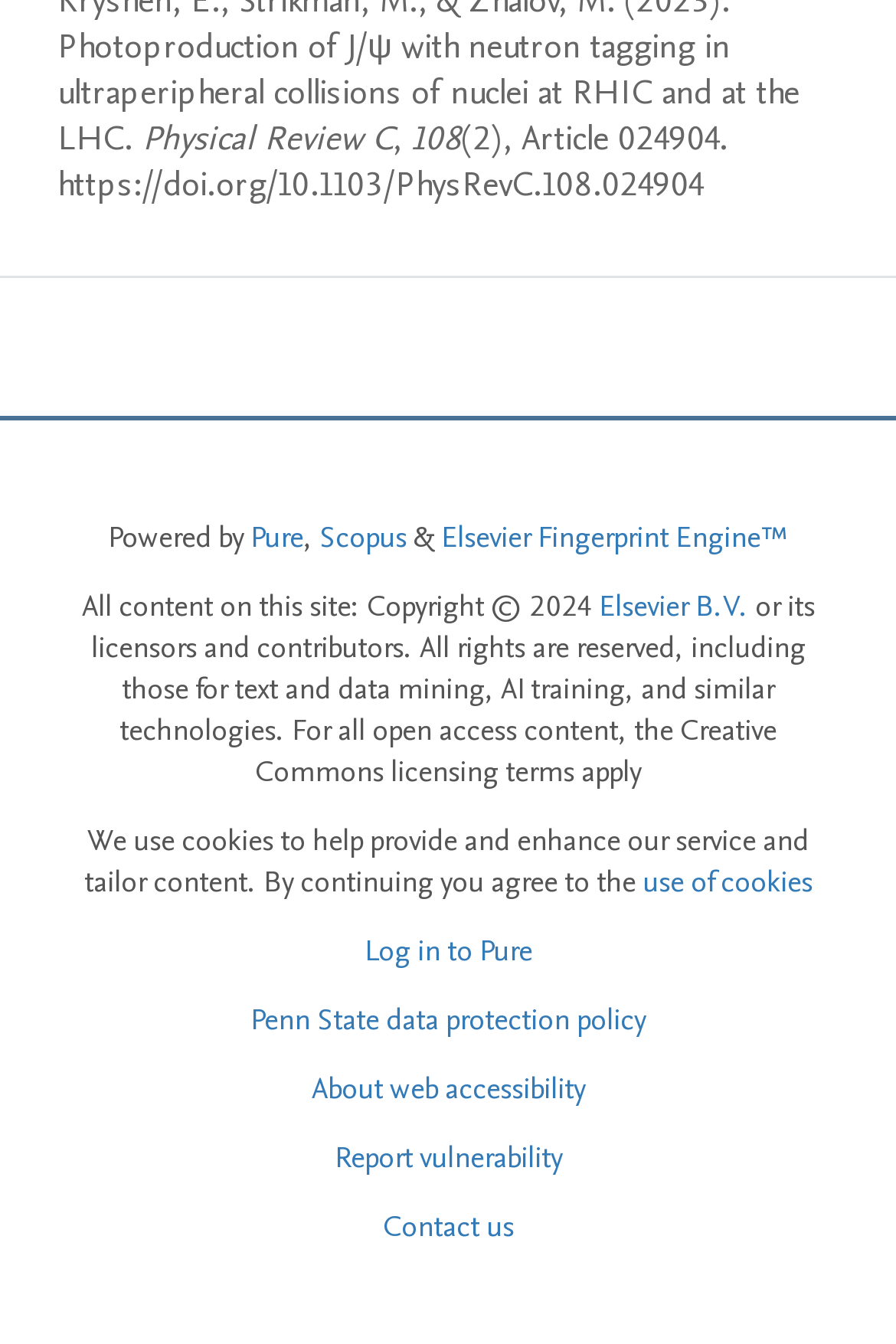Provide the bounding box coordinates of the area you need to click to execute the following instruction: "Contact us".

[0.427, 0.897, 0.573, 0.928]